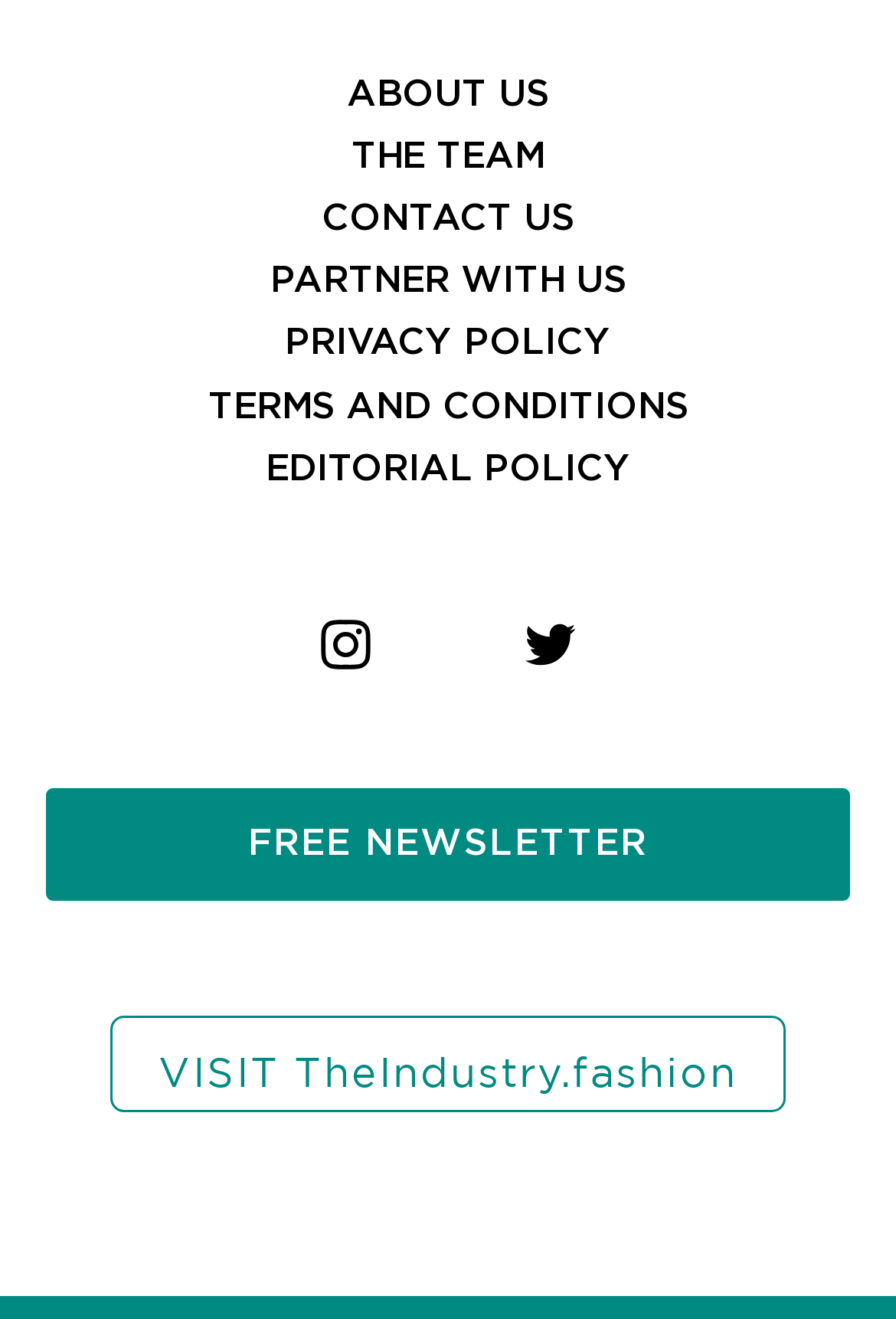Determine the bounding box coordinates of the clickable region to follow the instruction: "visit theindustry.fashion".

[0.123, 0.77, 0.877, 0.844]